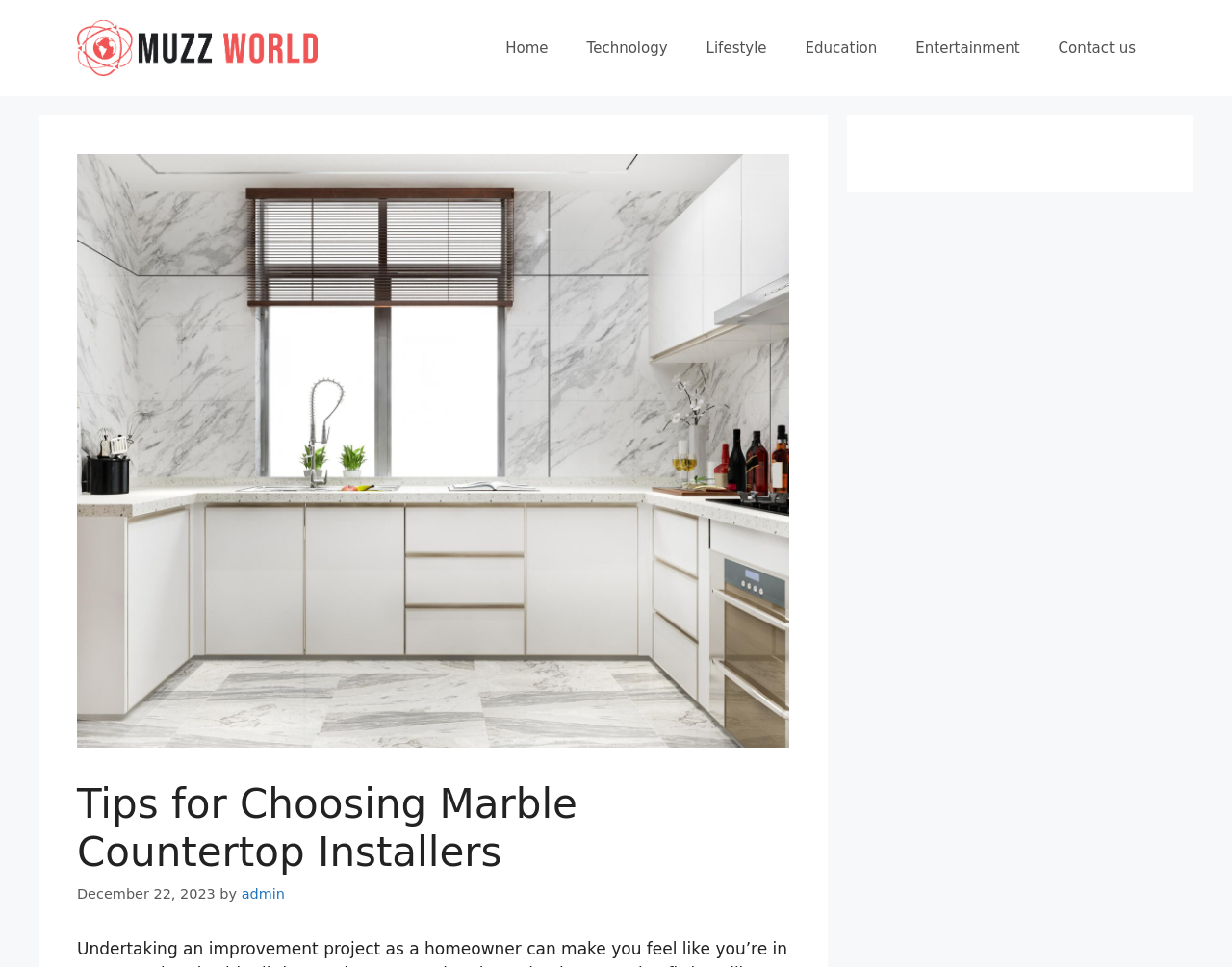Given the description of a UI element: "Why Choose RealtyPact?", identify the bounding box coordinates of the matching element in the webpage screenshot.

None